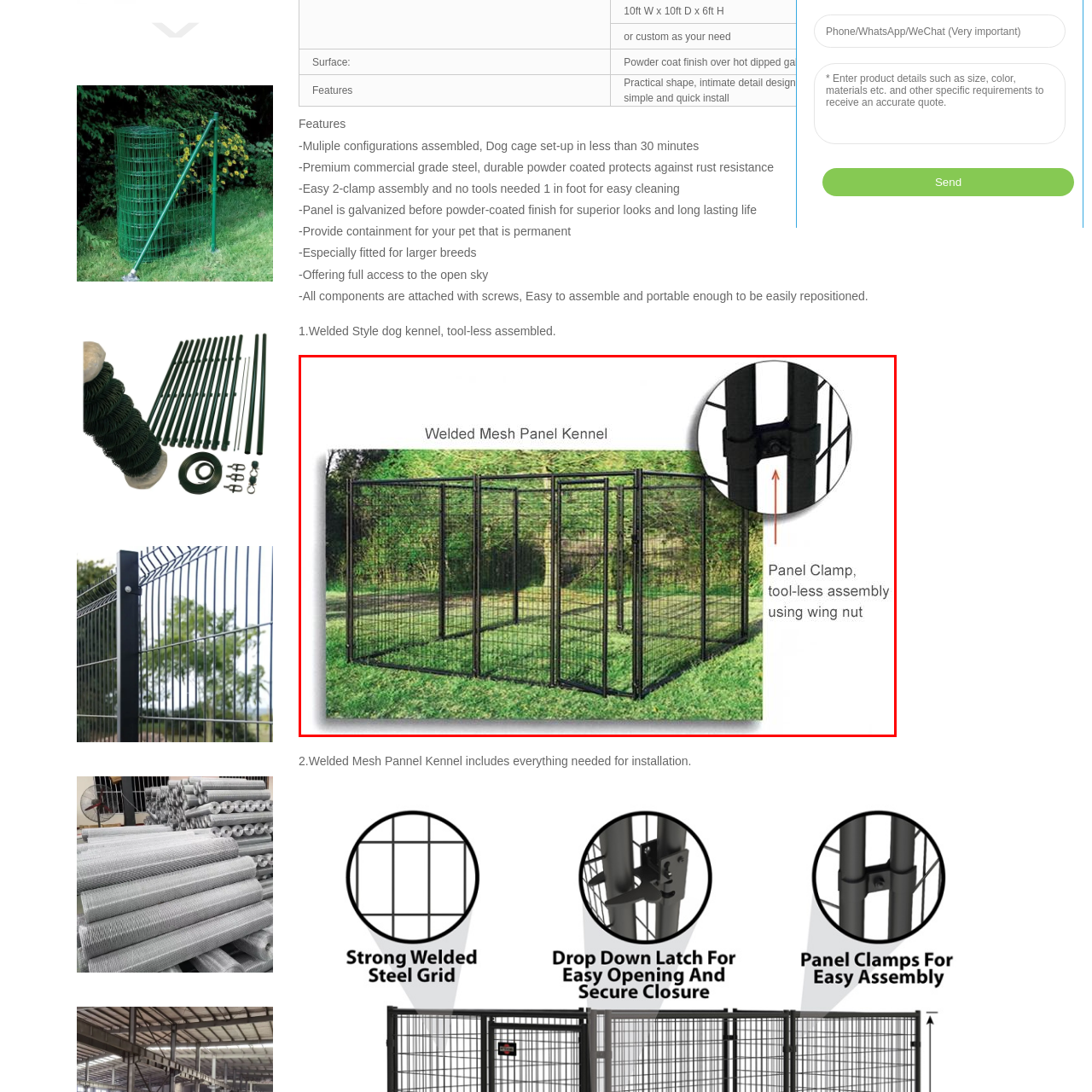Elaborate on the details of the image that is highlighted by the red boundary.

The image features an **Outdoor Large Dog Metal Cage** known as the **Welded Mesh Panel Kennel**. This kennel is designed for larger dog breeds and is thoughtfully constructed with a durable, powder-coated finish that protects against rust. The design allows for multiple configurations and can be assembled in less than 30 minutes using a tool-less assembly method with a wing nut panel clamp. 

In the foreground, the kennel showcases its spacious design, providing a secure containment area for pets while allowing full access to the open sky, enhancing comfort and ventilation. The image also highlights a close-up of the panel clamp detail, emphasizing the ease of setup and the portability of the kennel for repositioning. This specific kennel model is engineered for practicality and longevity, making it an ideal choice for pet owners seeking a high-quality outdoor containment solution.